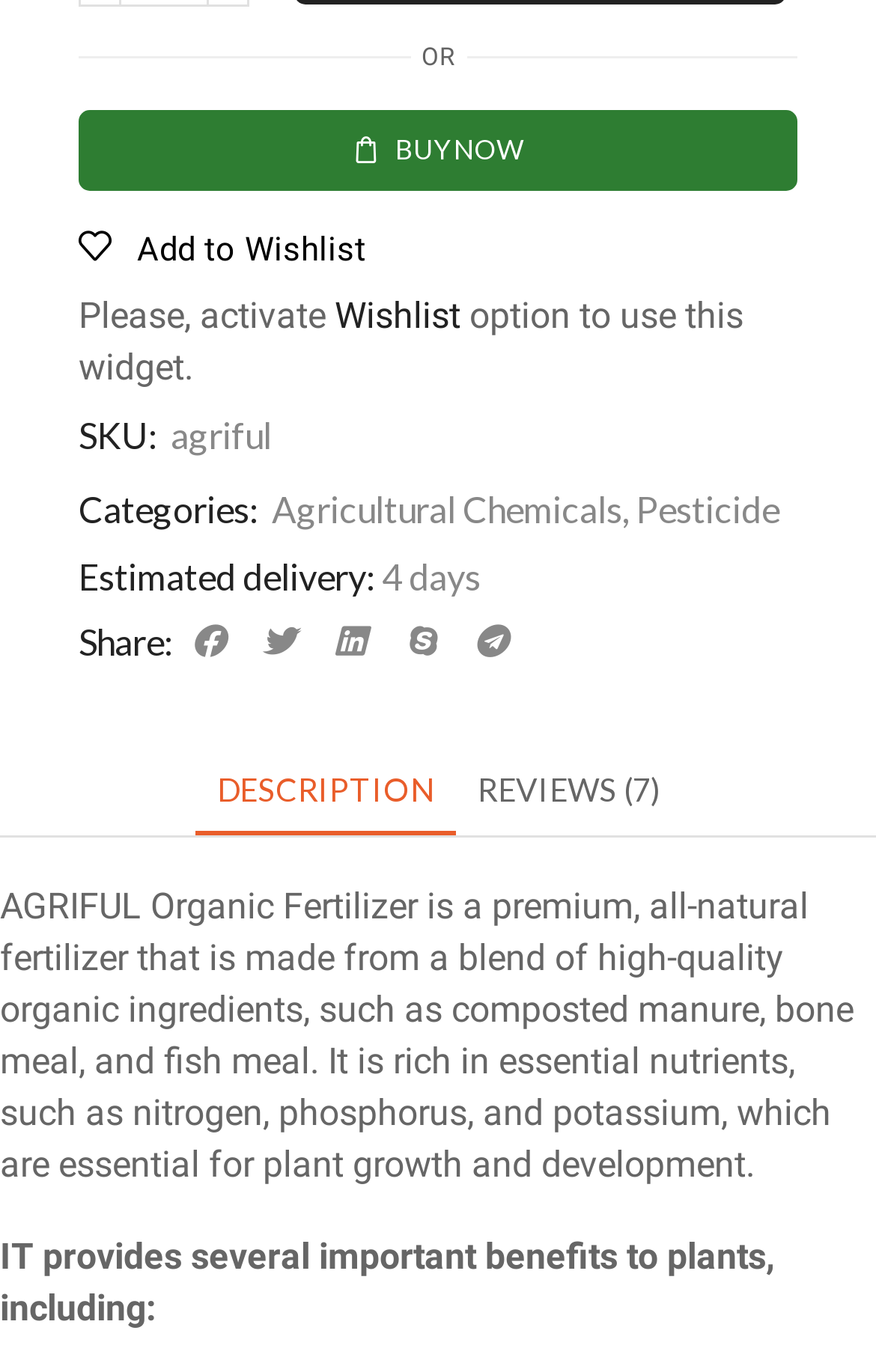What are the categories of this product?
Please elaborate on the answer to the question with detailed information.

The categories of the product can be found in the section above the 'Estimated delivery:' text, which provides information about the product's categories. The links 'Agricultural Chemicals' and 'Pesticide' indicate the categories of the product.